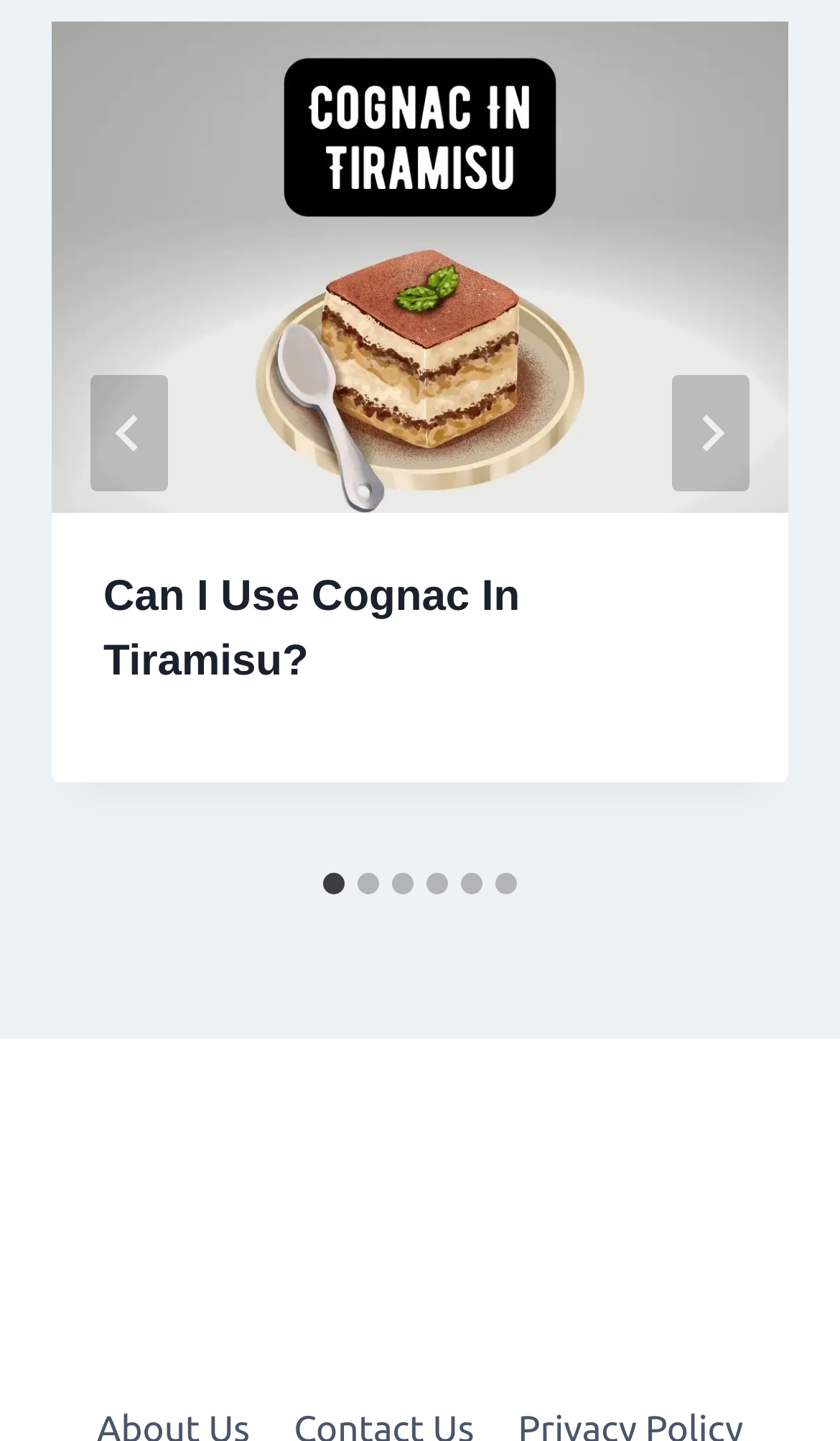Please look at the image and answer the question with a detailed explanation: What is the layout of the slide navigation?

I determined the layout of the slide navigation by looking at the tablist element, which has an orientation attribute set to 'horizontal', indicating that the tabs are arranged horizontally.